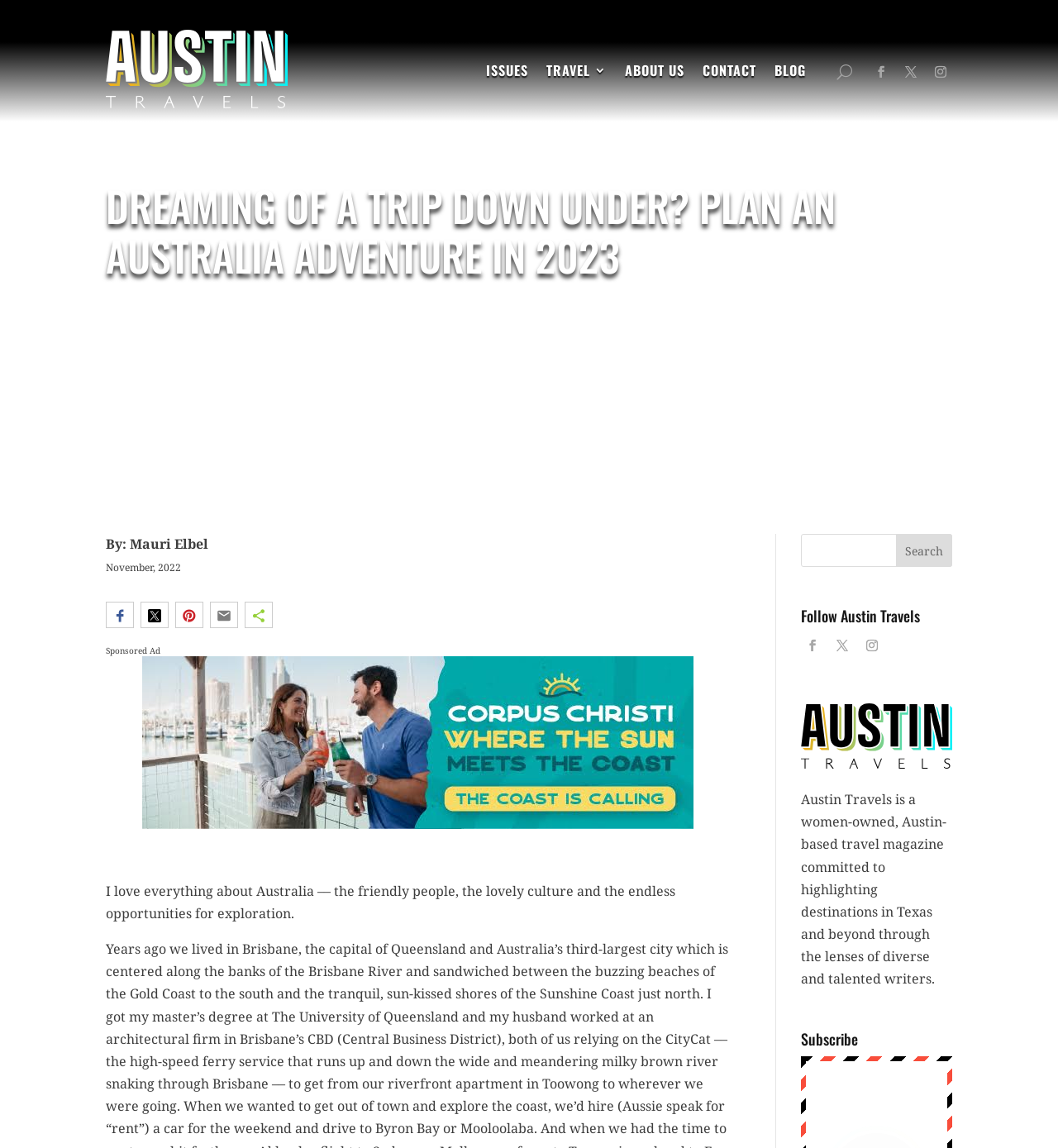How many social media links are there?
Provide a detailed answer to the question, using the image to inform your response.

I counted the social media links at the bottom of the page, which are Facebook, Twitter, Pinterest, Email, and Sharethis, totaling 5 links.